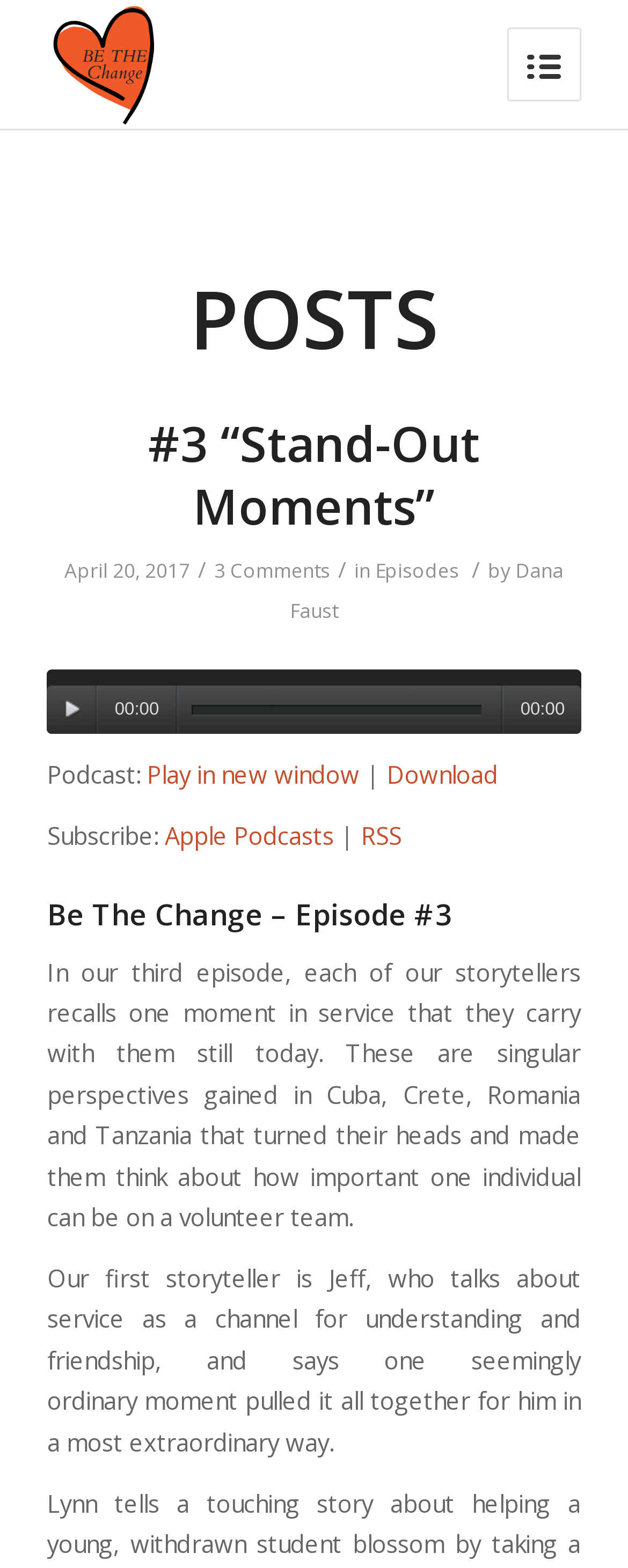What is the function of the slider?
Provide a well-explained and detailed answer to the question.

The function of the slider can be inferred from its location and context. It is located below the play button and above the timer, and is labeled as a 'Time Slider' element. Its purpose is likely to allow the user to scrub through the audio playback.